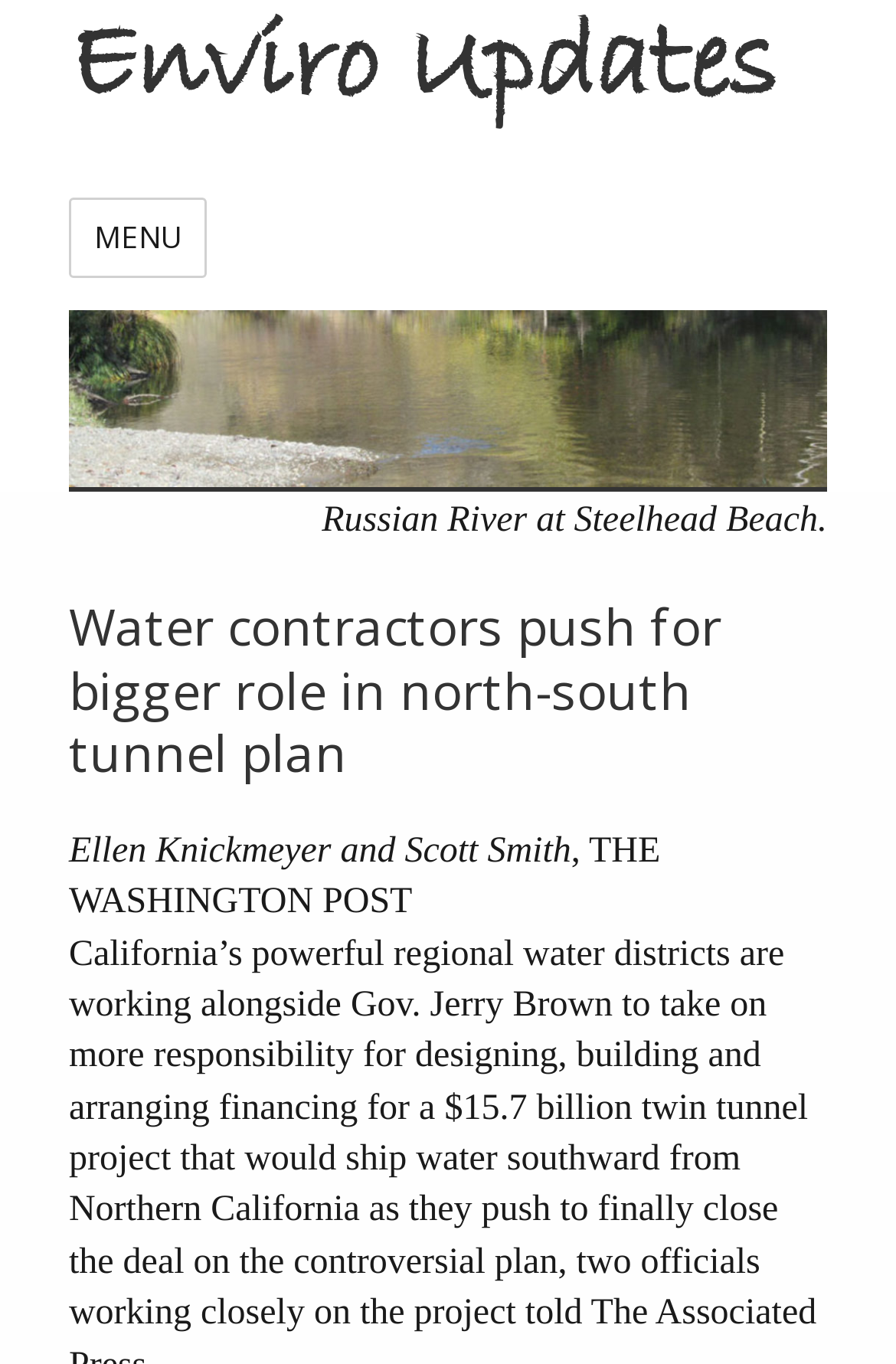What is the name of the publication?
Please look at the screenshot and answer in one word or a short phrase.

THE WASHINGTON POST